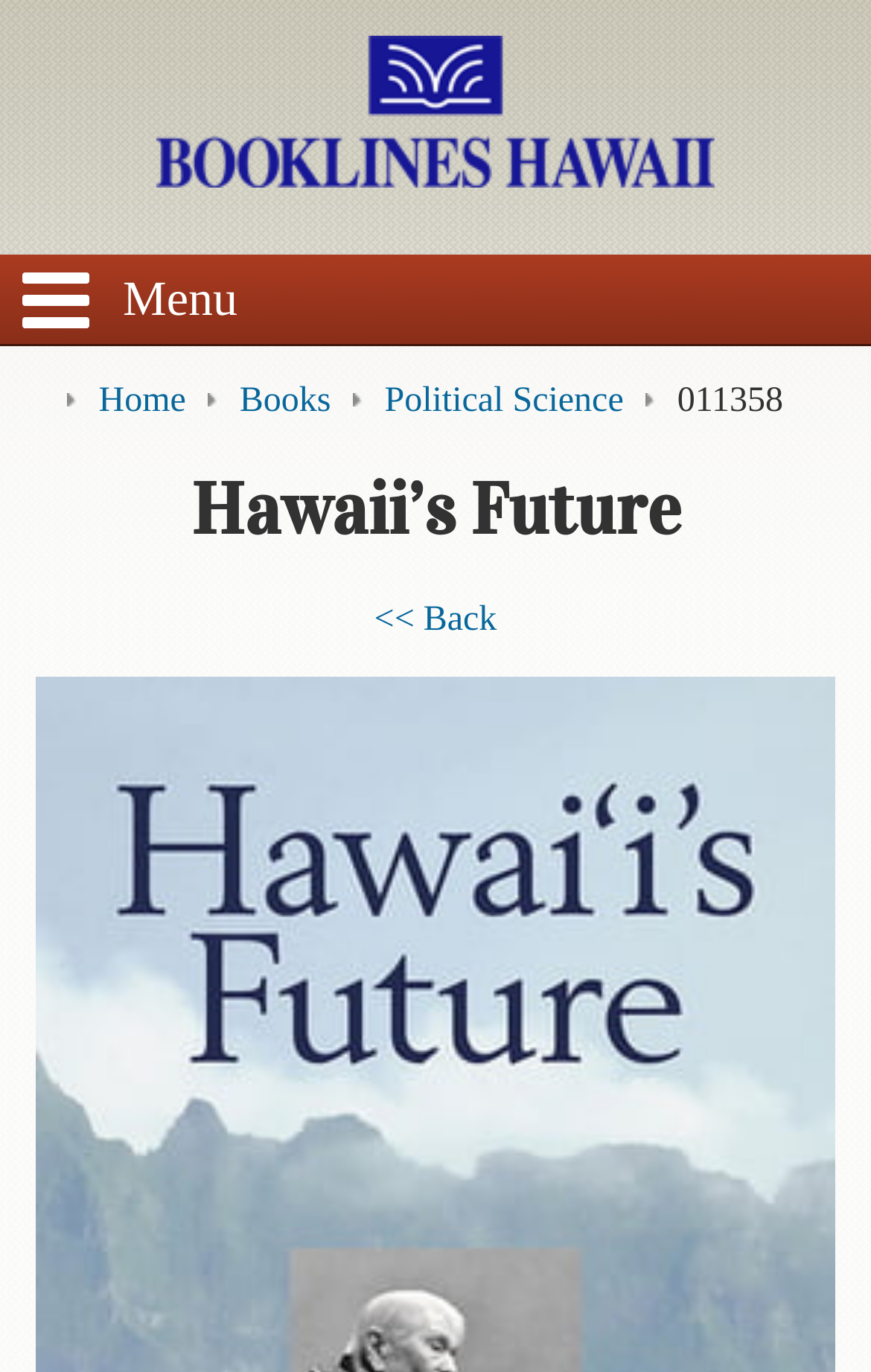Find the bounding box coordinates of the area that needs to be clicked in order to achieve the following instruction: "Click on Calendars". The coordinates should be specified as four float numbers between 0 and 1, i.e., [left, top, right, bottom].

[0.013, 0.47, 0.051, 0.538]